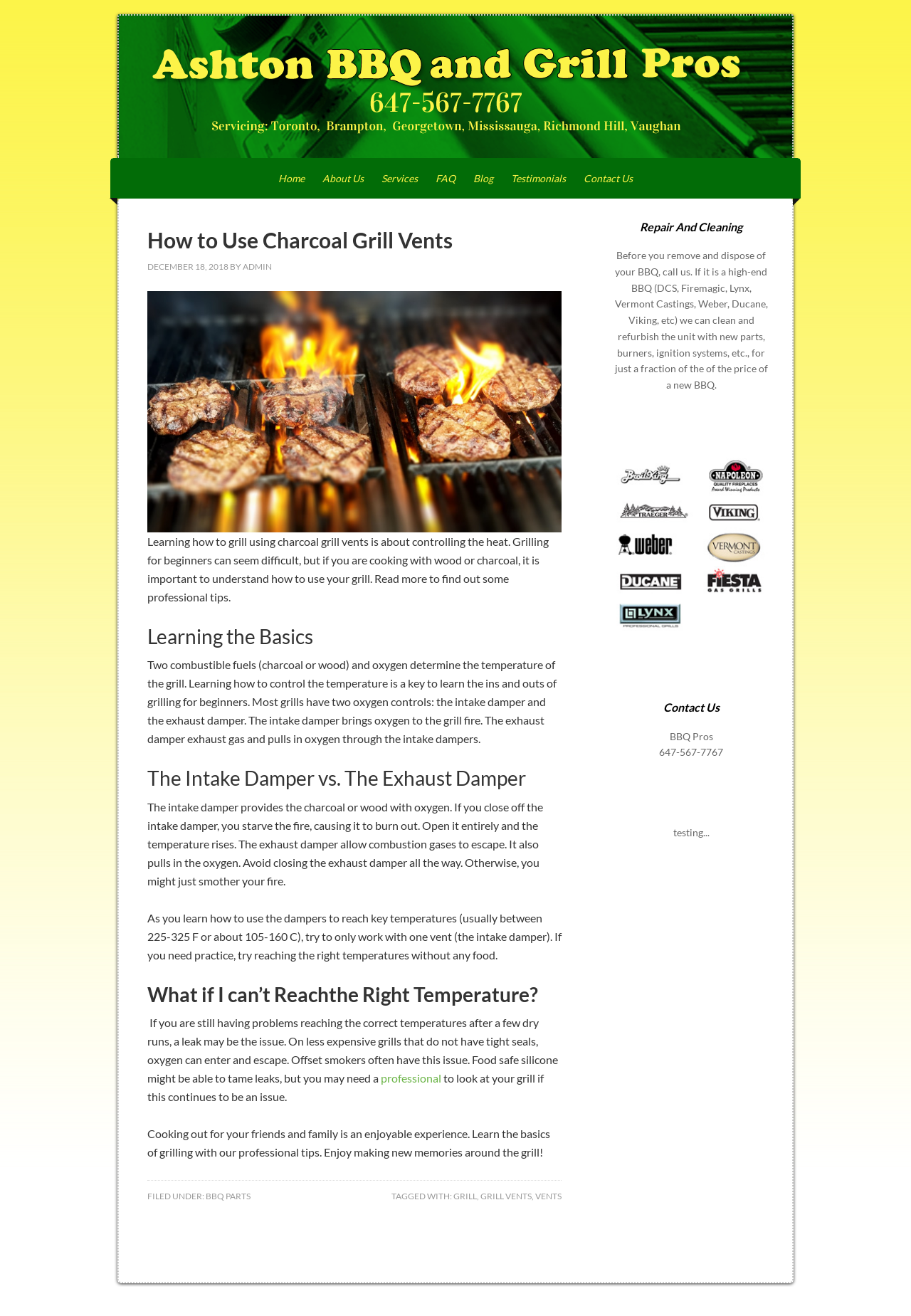What is the topic of the main article?
Can you provide an in-depth and detailed response to the question?

I found the answer by looking at the main content area of the webpage, where the article title 'How to Use Charcoal Grill Vents' is displayed as a heading.